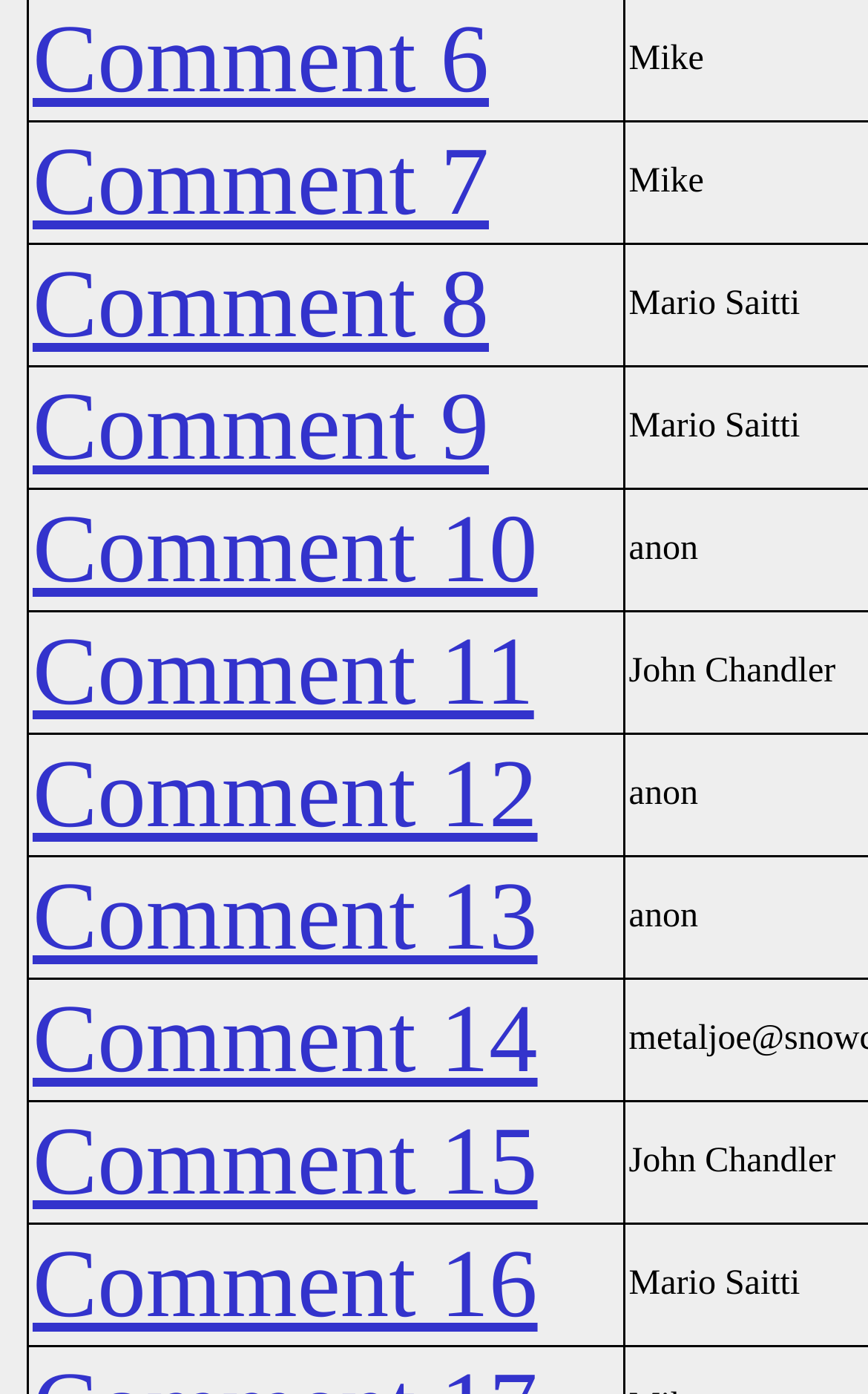Specify the bounding box coordinates of the element's region that should be clicked to achieve the following instruction: "view Comment 7". The bounding box coordinates consist of four float numbers between 0 and 1, in the format [left, top, right, bottom].

[0.038, 0.092, 0.563, 0.169]